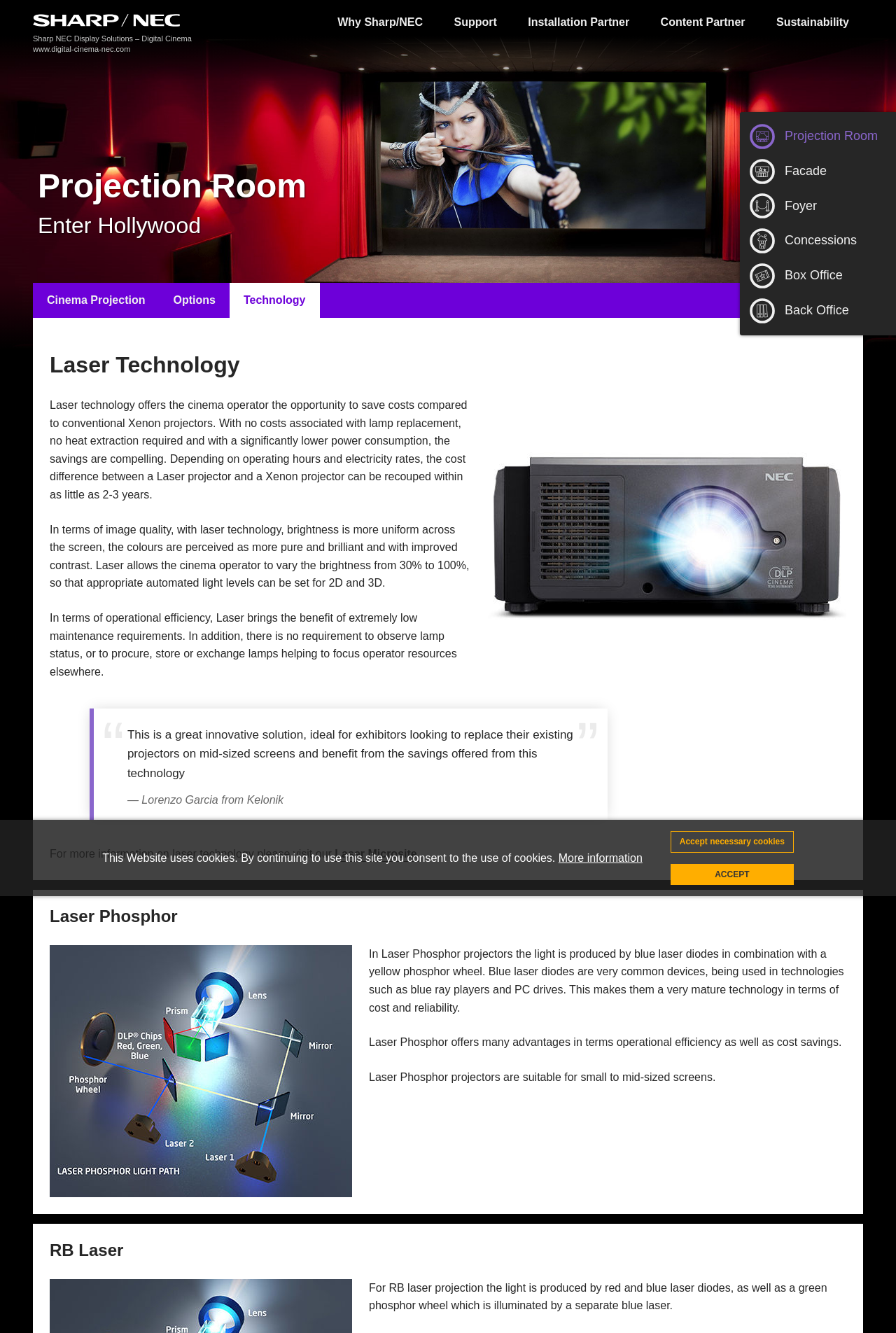Locate the bounding box coordinates of the item that should be clicked to fulfill the instruction: "Visit the 'Why Sharp/NEC' page".

[0.374, 0.011, 0.475, 0.023]